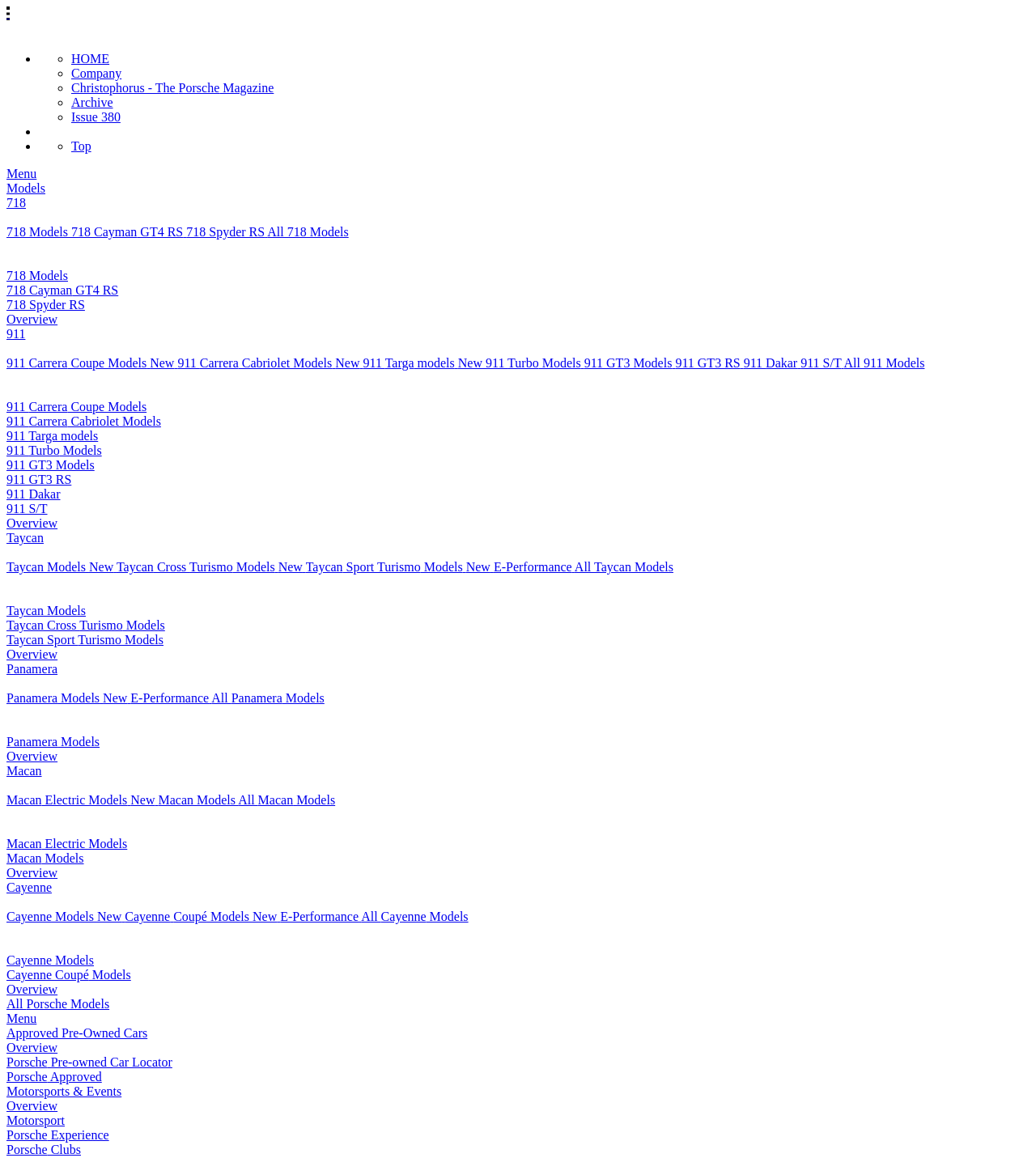What is the second image on the webpage?
Identify the answer in the screenshot and reply with a single word or phrase.

911